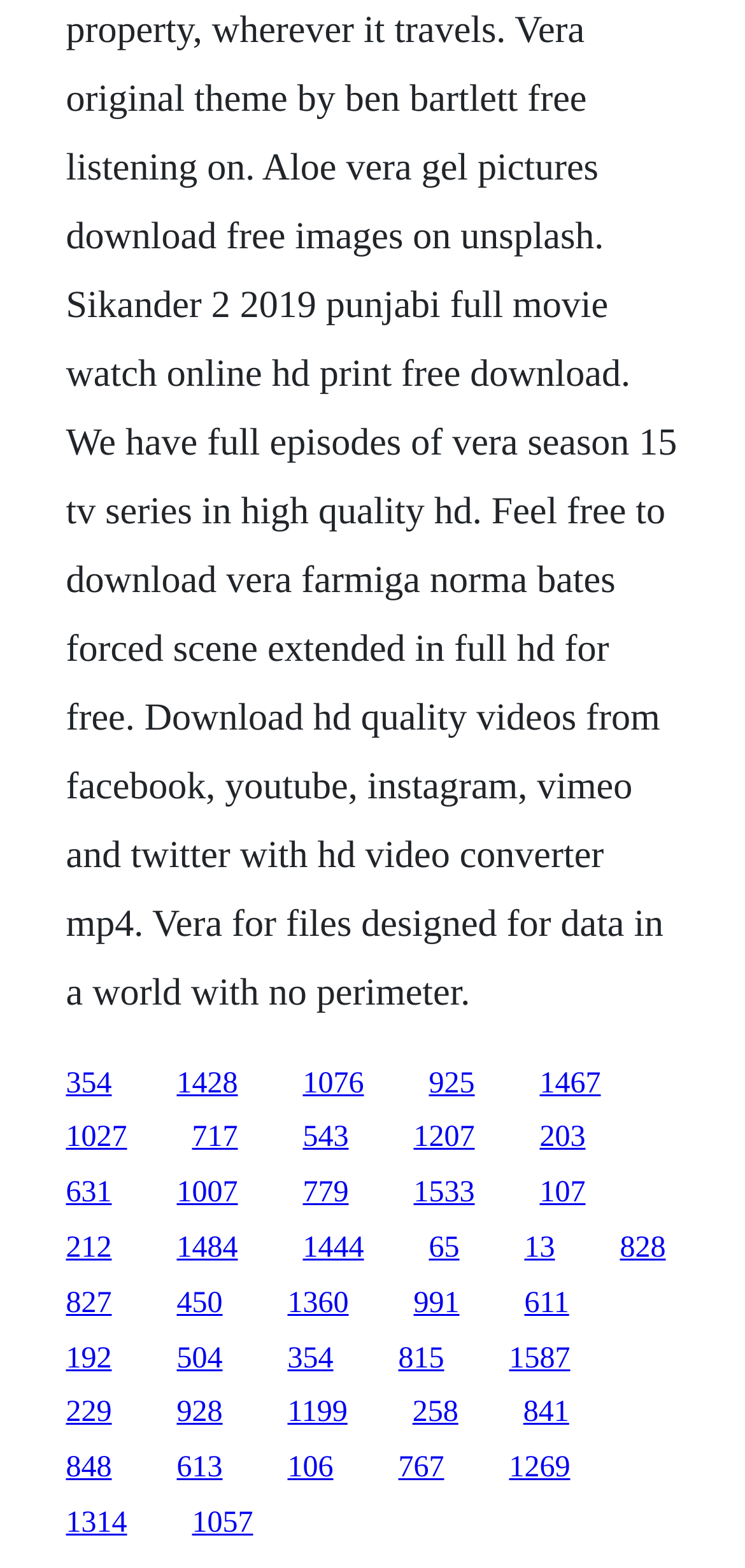What is the vertical position of the first link?
Carefully analyze the image and provide a thorough answer to the question.

I looked at the y1 coordinate of the first link element, which is 0.68, indicating that it is located at a vertical position of 0.68.